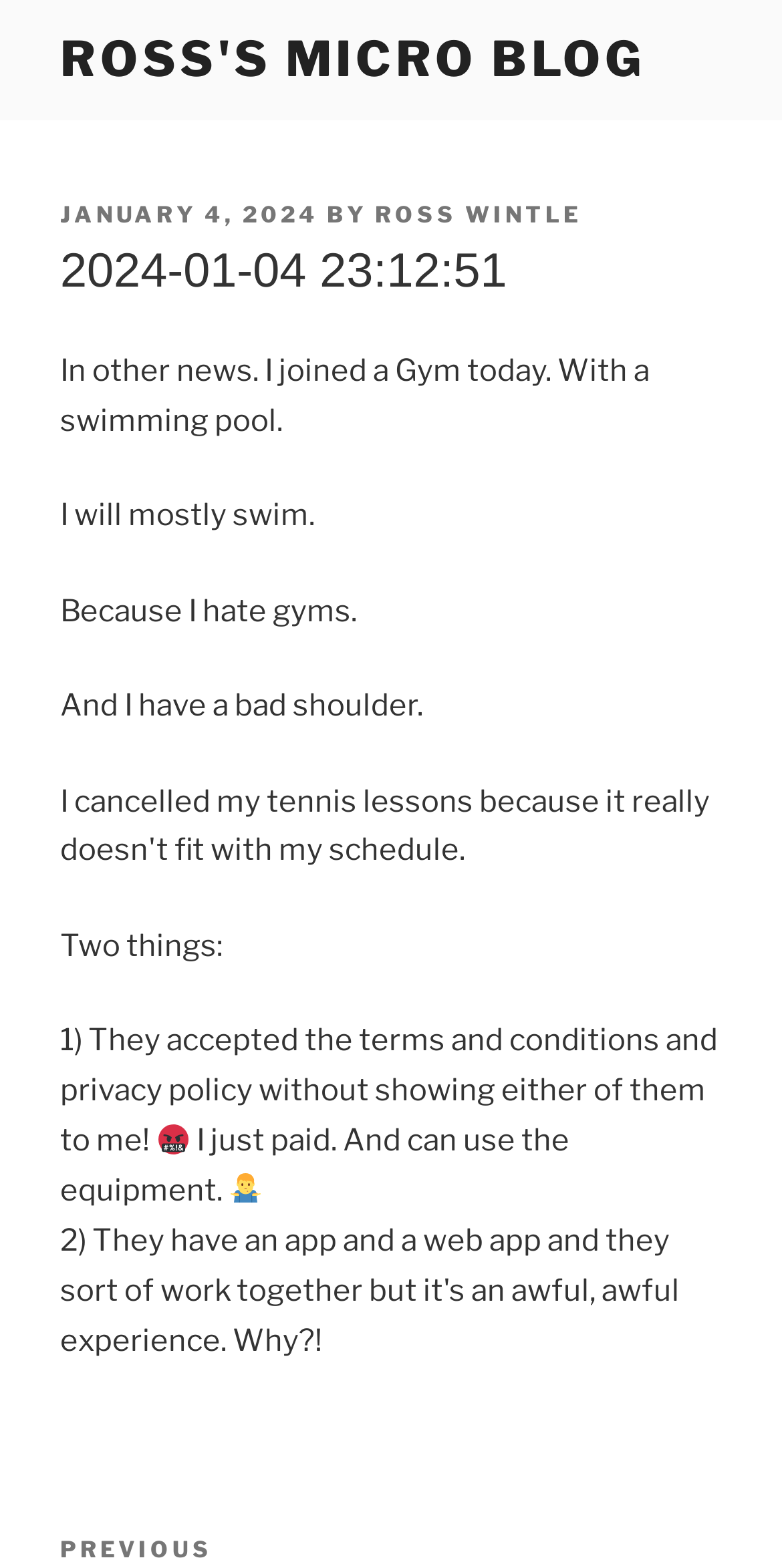How many images are in the latest post?
Please provide a comprehensive answer based on the details in the screenshot.

The number of images in the latest post can be counted by looking at the image elements in the article section, which are 🤬 and 🤷♂️.